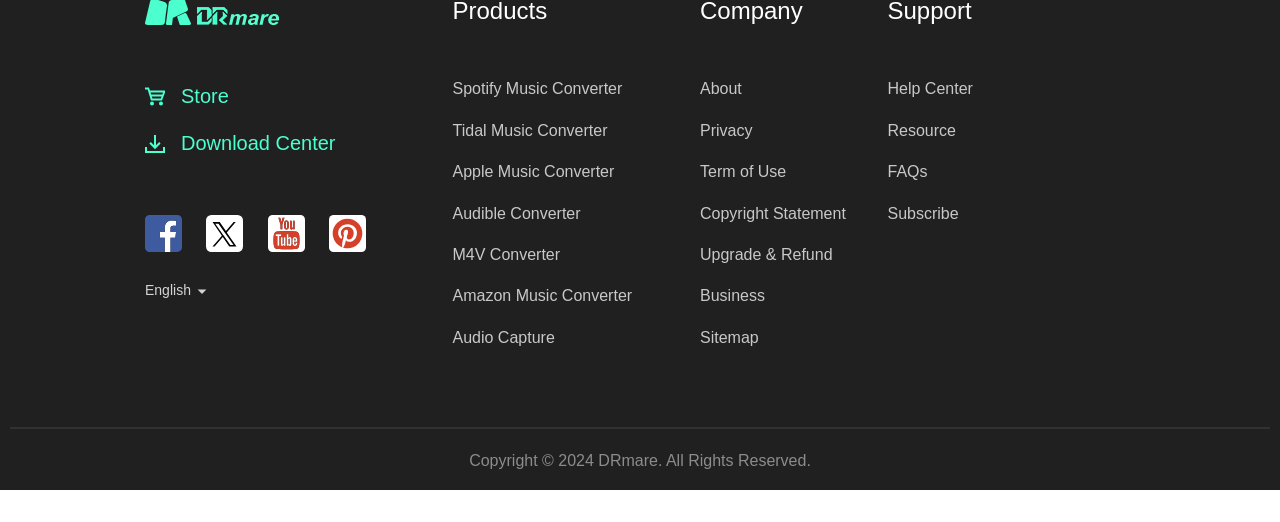Find the bounding box coordinates of the clickable region needed to perform the following instruction: "Go to the Facebook page". The coordinates should be provided as four float numbers between 0 and 1, i.e., [left, top, right, bottom].

[0.113, 0.412, 0.142, 0.483]